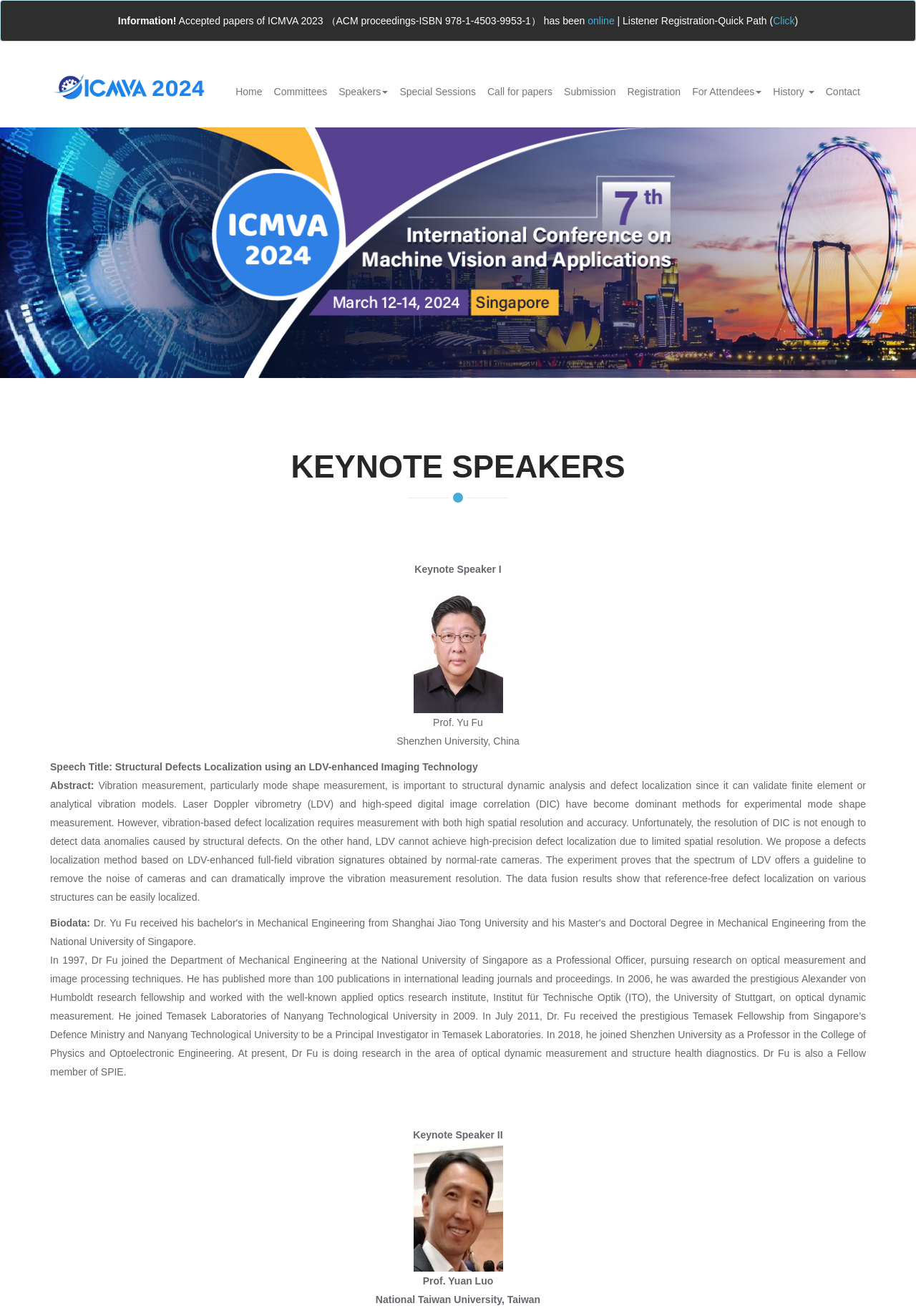Please provide a comprehensive answer to the question below using the information from the image: What is the link text for listener registration?

I found the link text for listener registration by looking at the link element with the text 'Click' which is located near the top of the page, next to the text 'Listener Registration-Quick Path'.